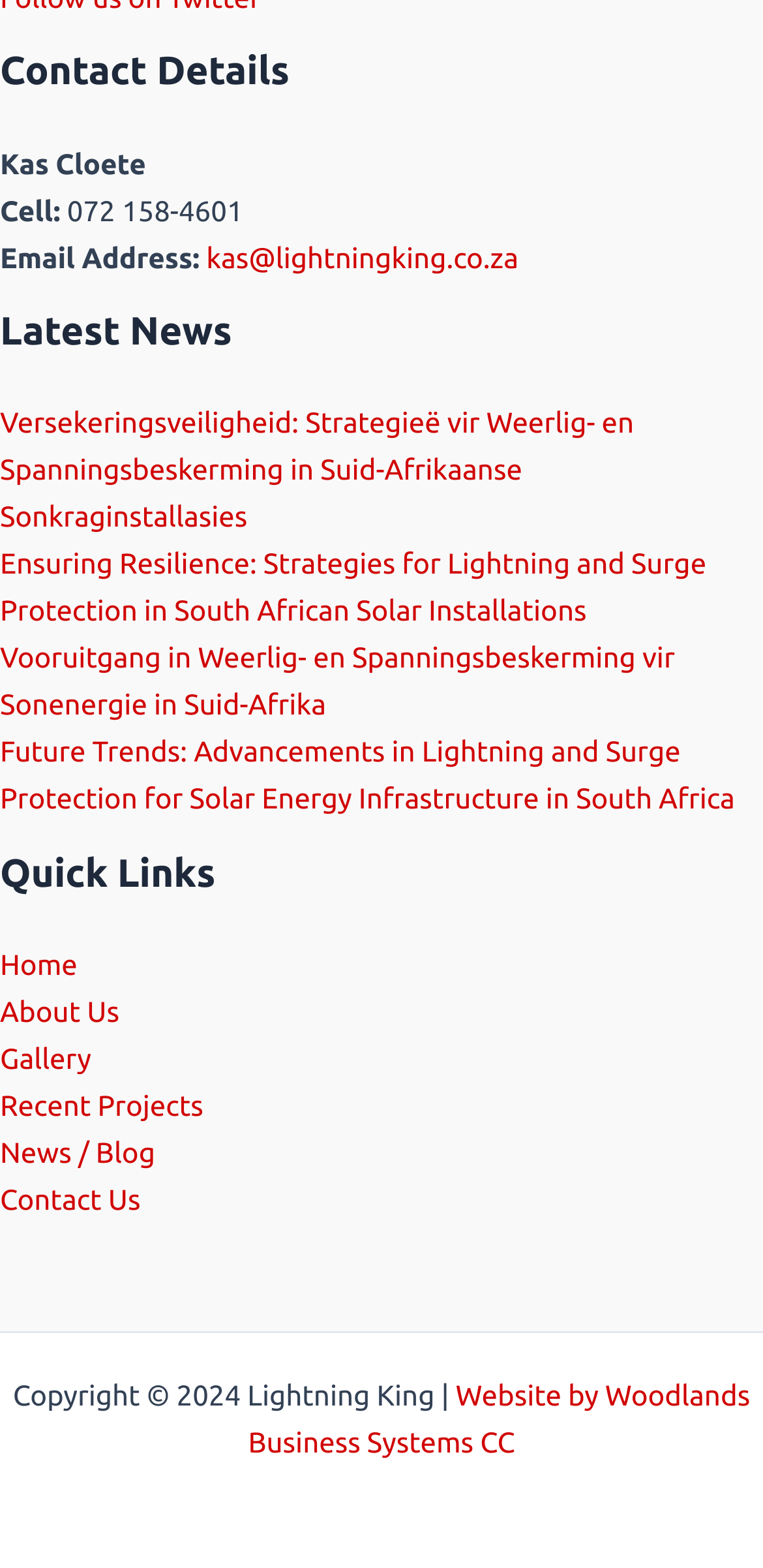What is the name of the person listed in the contact details?
From the image, respond with a single word or phrase.

Kas Cloete